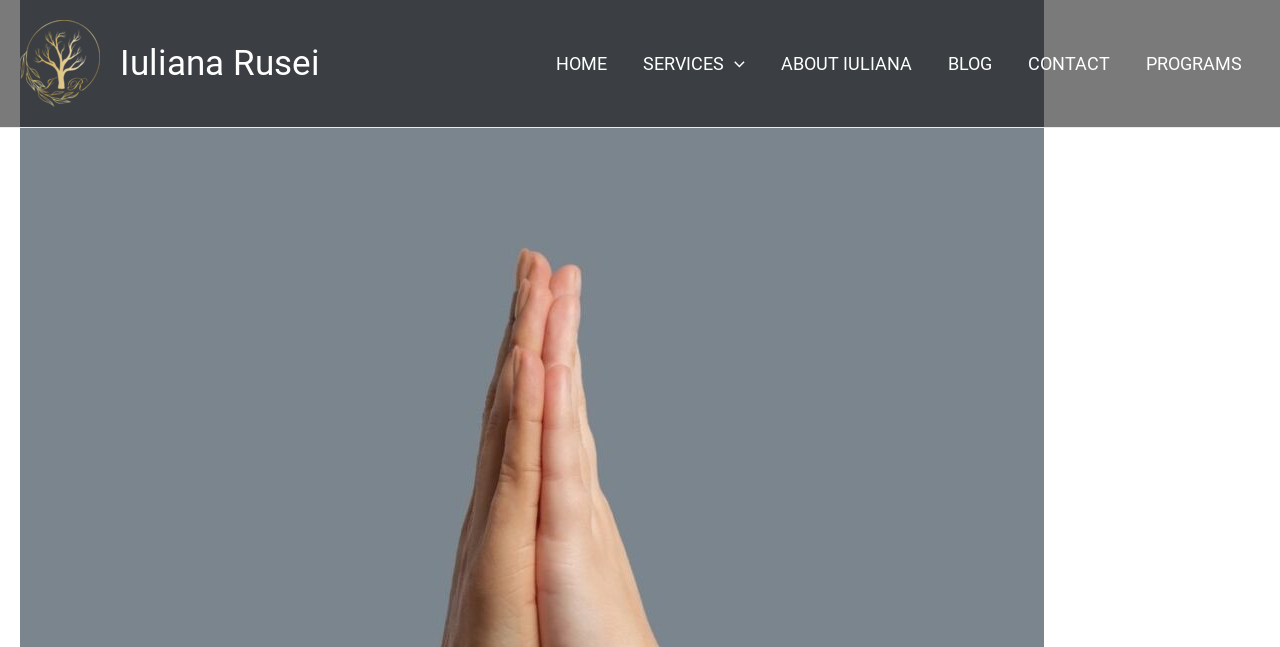Review the image closely and give a comprehensive answer to the question: What is the position of the 'SERVICES' link relative to the 'HOME' link?

By comparing the bounding box coordinates of the 'HOME' and 'SERVICES' links, I can see that the x1 value of 'SERVICES' (0.488) is greater than the x2 value of 'HOME' (0.488), indicating that the 'SERVICES' link is to the right of the 'HOME' link.